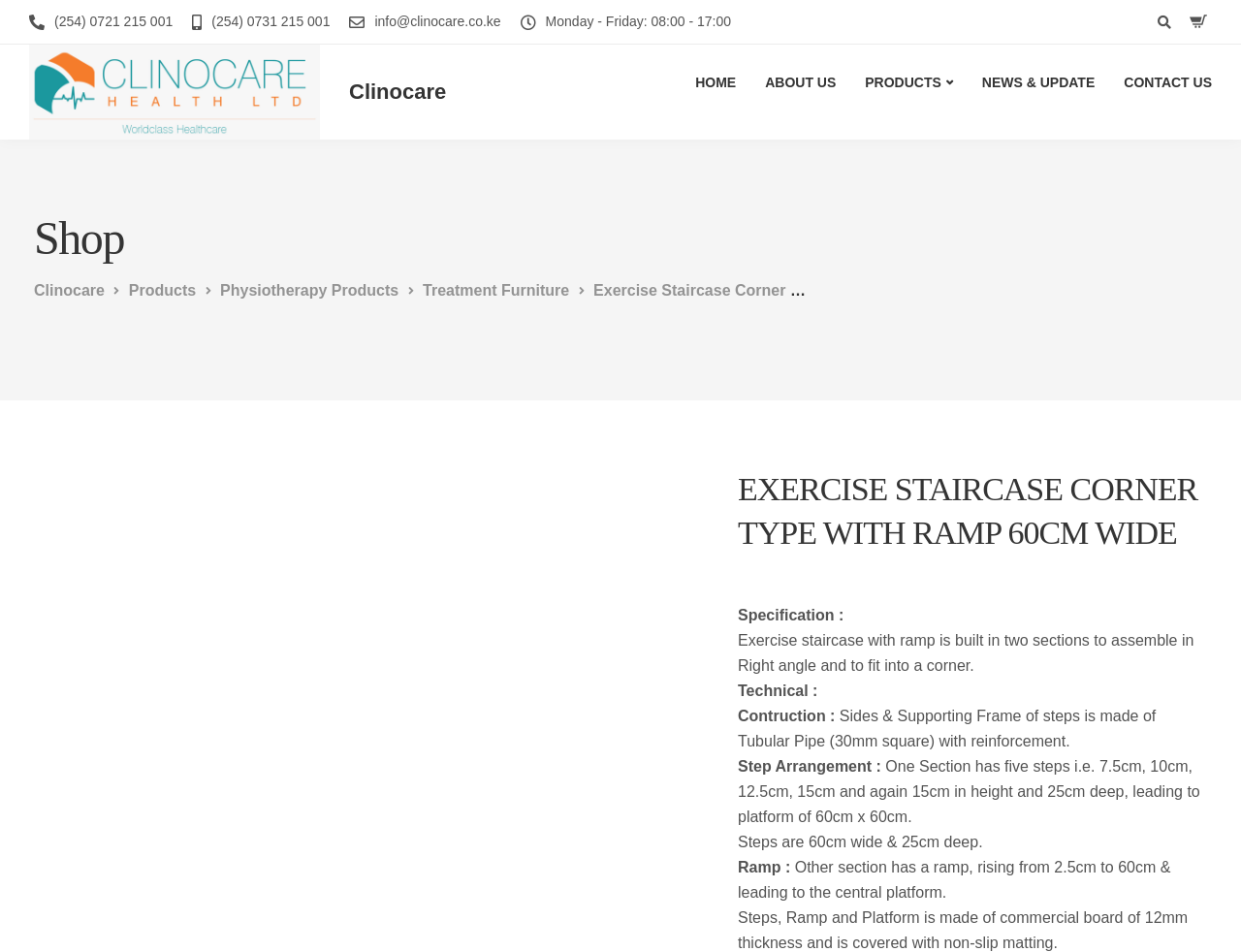What is the height of the highest step?
Based on the image, answer the question with as much detail as possible.

The product description states that 'One Section has five steps i.e. 7.5cm, 10cm, 12.5cm, 15cm and again 15cm in height'. This information suggests that the height of the highest step is 15cm.